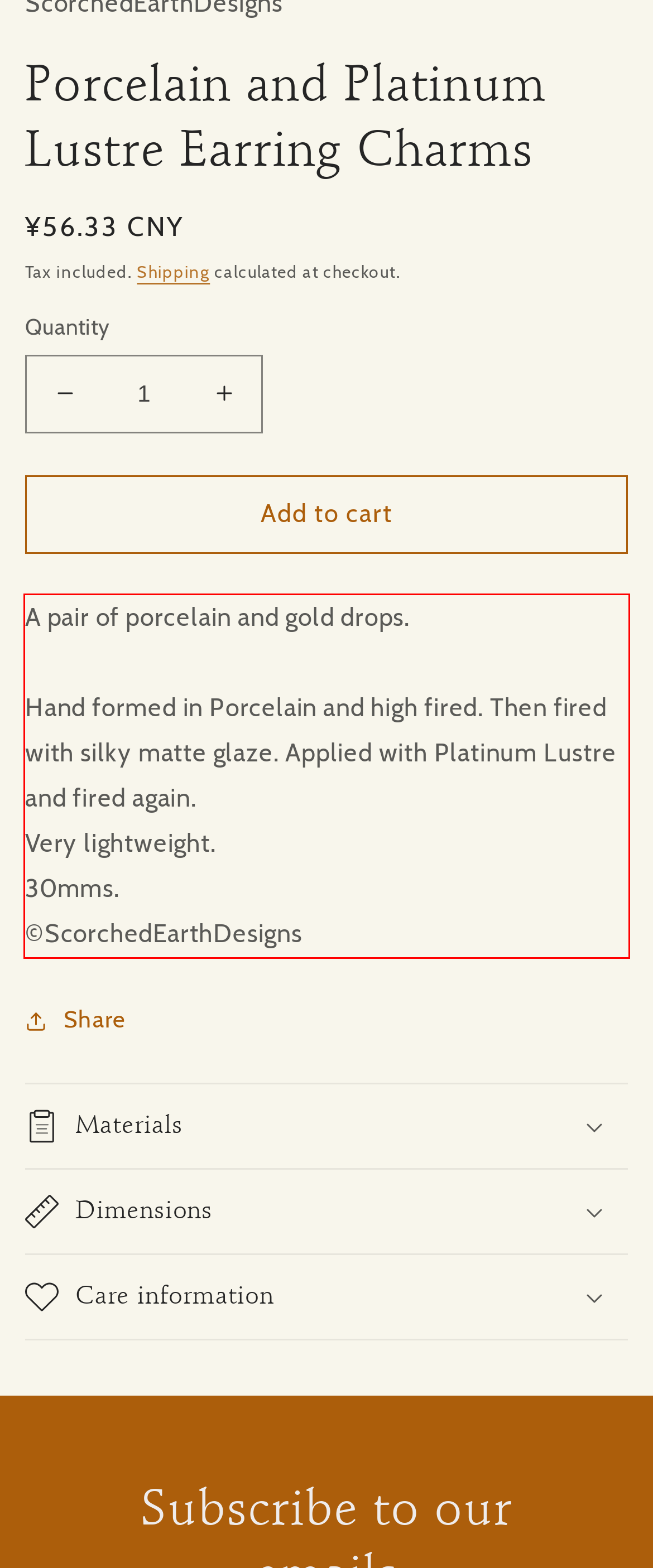Given a webpage screenshot, identify the text inside the red bounding box using OCR and extract it.

A pair of porcelain and gold drops. Hand formed in Porcelain and high fired. Then fired with silky matte glaze. Applied with Platinum Lustre and fired again. Very lightweight. 30mms. ©ScorchedEarthDesigns